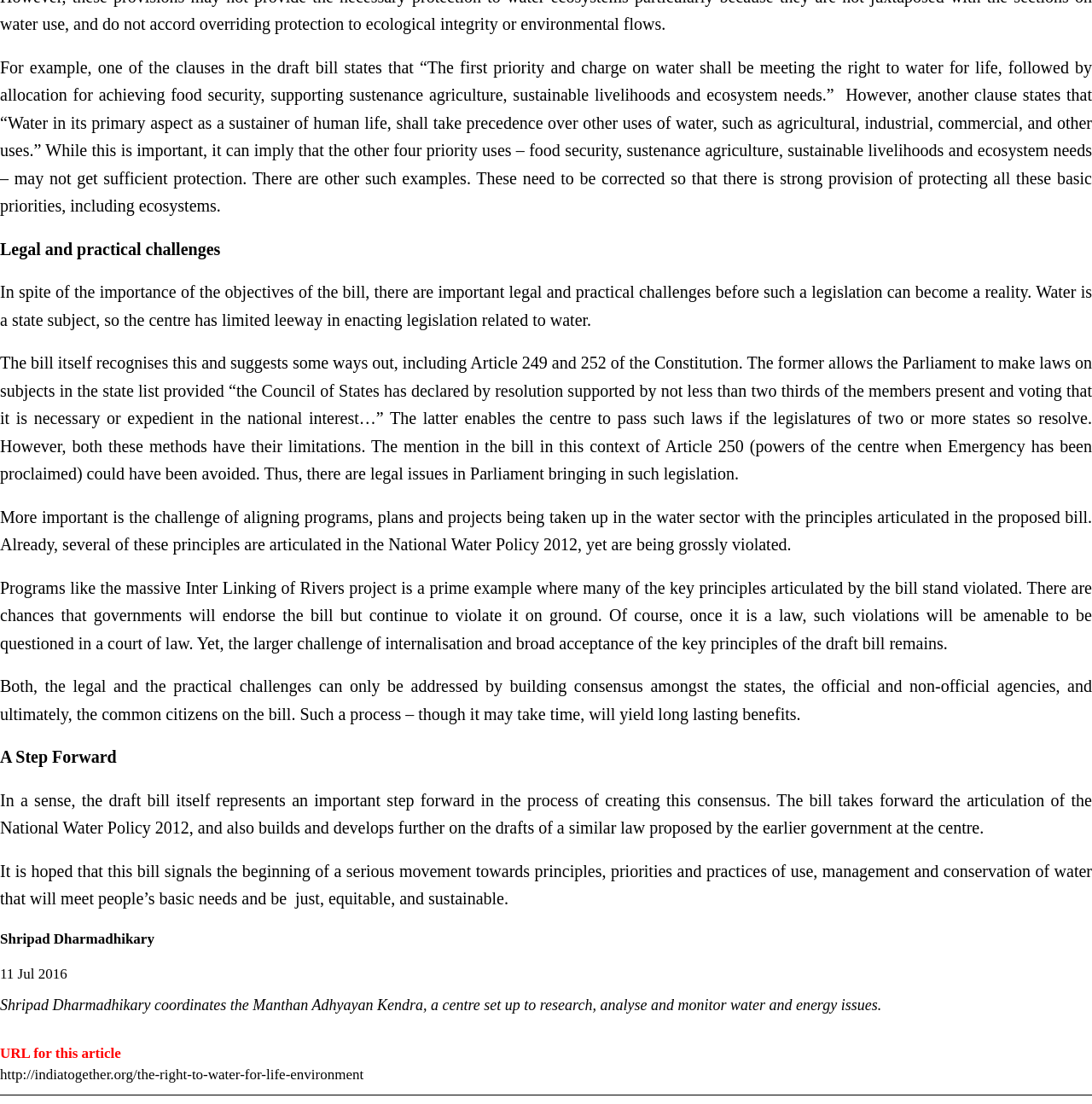Who is the author of the article?
Please interpret the details in the image and answer the question thoroughly.

The author's name is mentioned at the bottom of the article, along with a brief description of their affiliation and expertise.